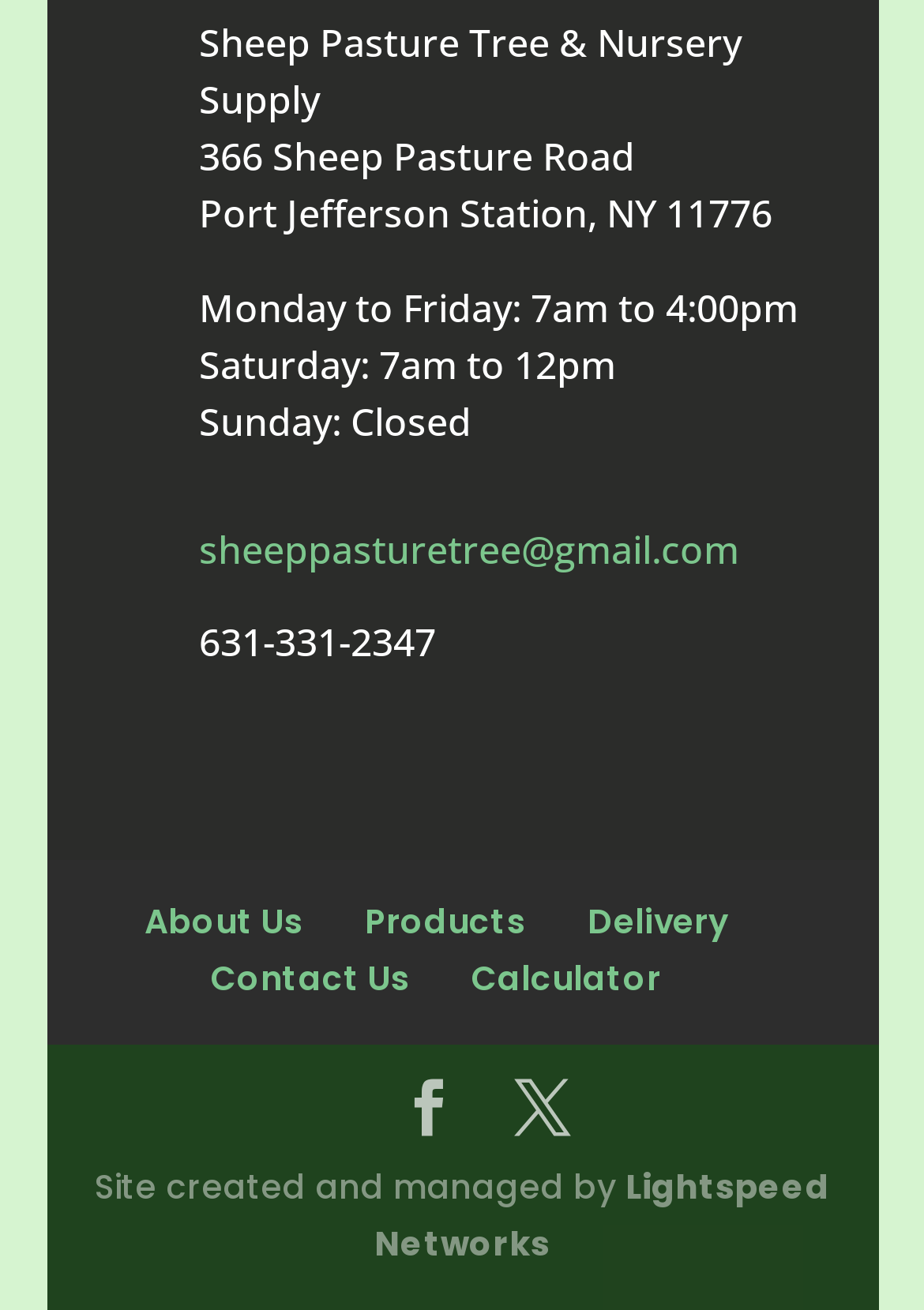Determine the bounding box for the described UI element: "Lightspeed Networks".

[0.405, 0.889, 0.897, 0.968]